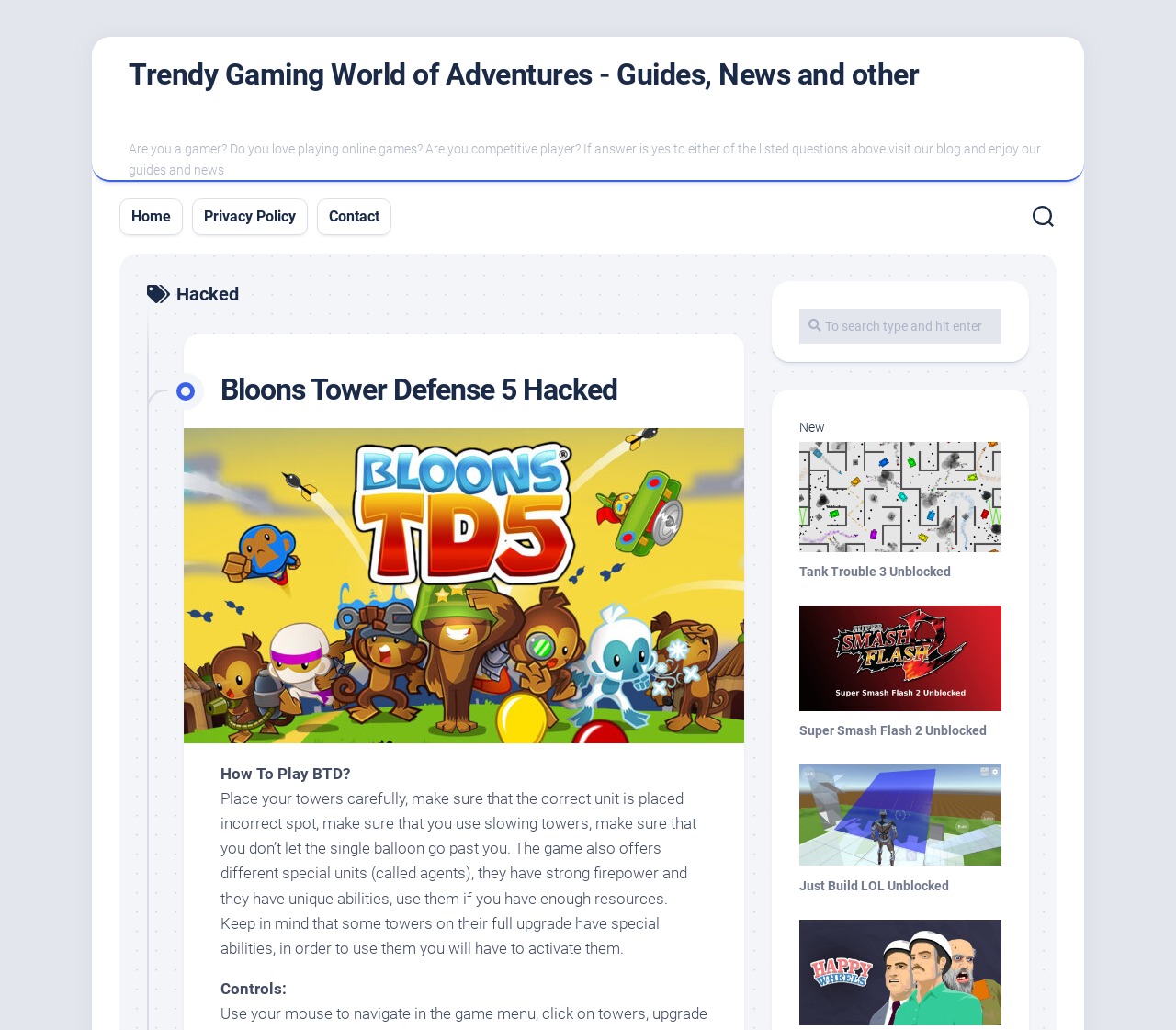Find the bounding box coordinates for the element that must be clicked to complete the instruction: "Click on the 'Home' link". The coordinates should be four float numbers between 0 and 1, indicated as [left, top, right, bottom].

[0.112, 0.201, 0.145, 0.22]